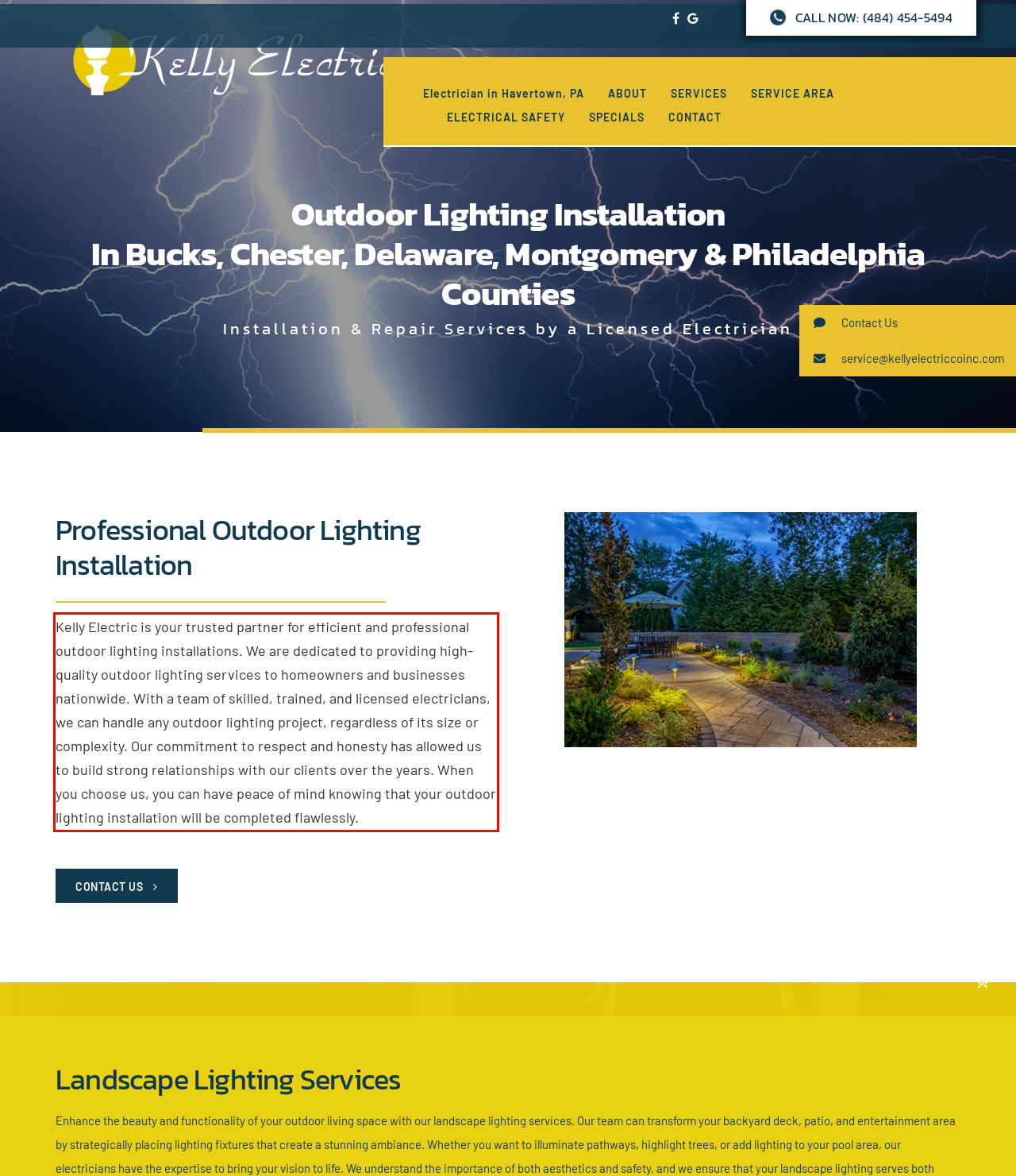Analyze the screenshot of the webpage and extract the text from the UI element that is inside the red bounding box.

Kelly Electric is your trusted partner for efficient and professional outdoor lighting installations. We are dedicated to providing high-quality outdoor lighting services to homeowners and businesses nationwide. With a team of skilled, trained, and licensed electricians, we can handle any outdoor lighting project, regardless of its size or complexity. Our commitment to respect and honesty has allowed us to build strong relationships with our clients over the years. When you choose us, you can have peace of mind knowing that your outdoor lighting installation will be completed flawlessly.